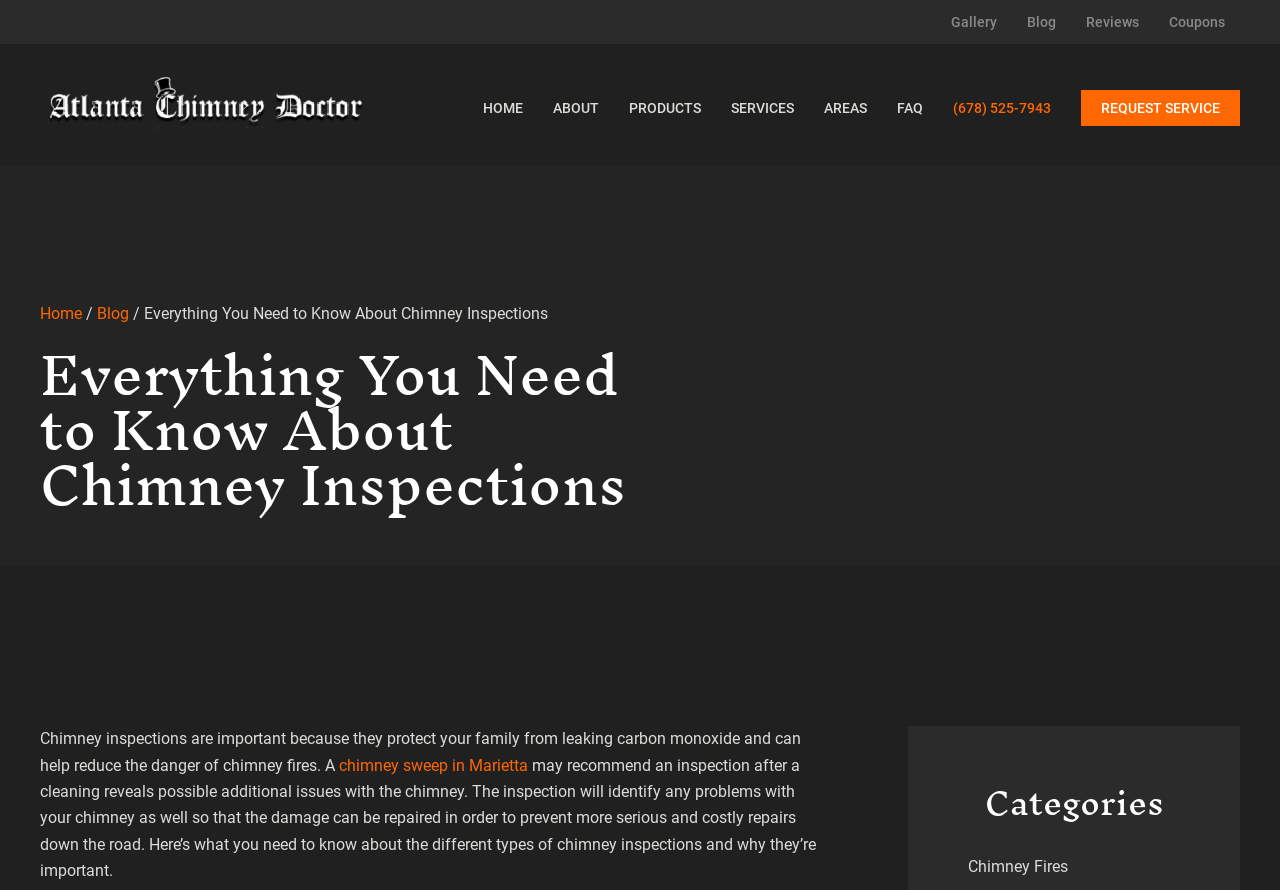Provide an in-depth caption for the contents of the webpage.

The webpage is about Atlanta Chimney Doctor, a company that provides chimney inspection services in Marietta. At the top of the page, there is a navigation menu with links to "Gallery", "Blog", "Reviews", and "Coupons" on the right side, and a logo of Atlanta Chimney Doctor on the left side. Below the navigation menu, there is a main menu with links to "HOME", "ABOUT", "PRODUCTS", "SERVICES", "AREAS", "FAQ", and "REQUEST SERVICE".

On the left side of the page, there is a sidebar with links to "Home" and "Blog", and a separator line. The main content of the page starts with a heading "Everything You Need to Know About Chimney Inspections" followed by a paragraph of text explaining the importance of chimney inspections. The text mentions that chimney inspections can protect families from leaking carbon monoxide and reduce the danger of chimney fires.

There is a link to "chimney sweep in Marietta" in the middle of the paragraph, and the text continues to explain the purpose of chimney inspections and the different types of inspections. At the bottom of the page, there is a section with a heading "Categories" and a link to "Chimney Fires". There is also a large background image that spans the entire width of the page.